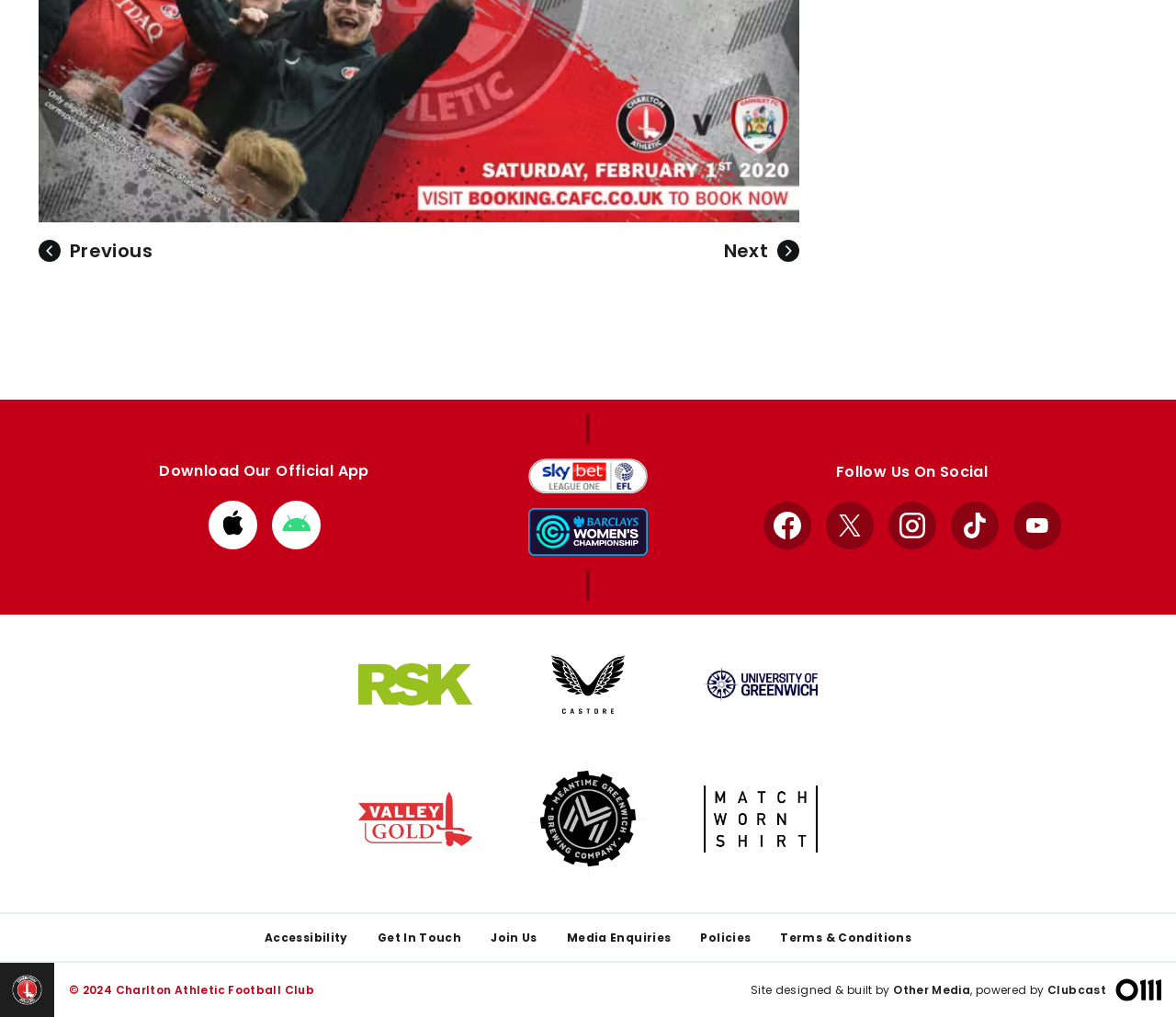Given the webpage screenshot and the description, determine the bounding box coordinates (top-left x, top-left y, bottom-right x, bottom-right y) that define the location of the UI element matching this description: YouTube

[0.861, 0.493, 0.902, 0.54]